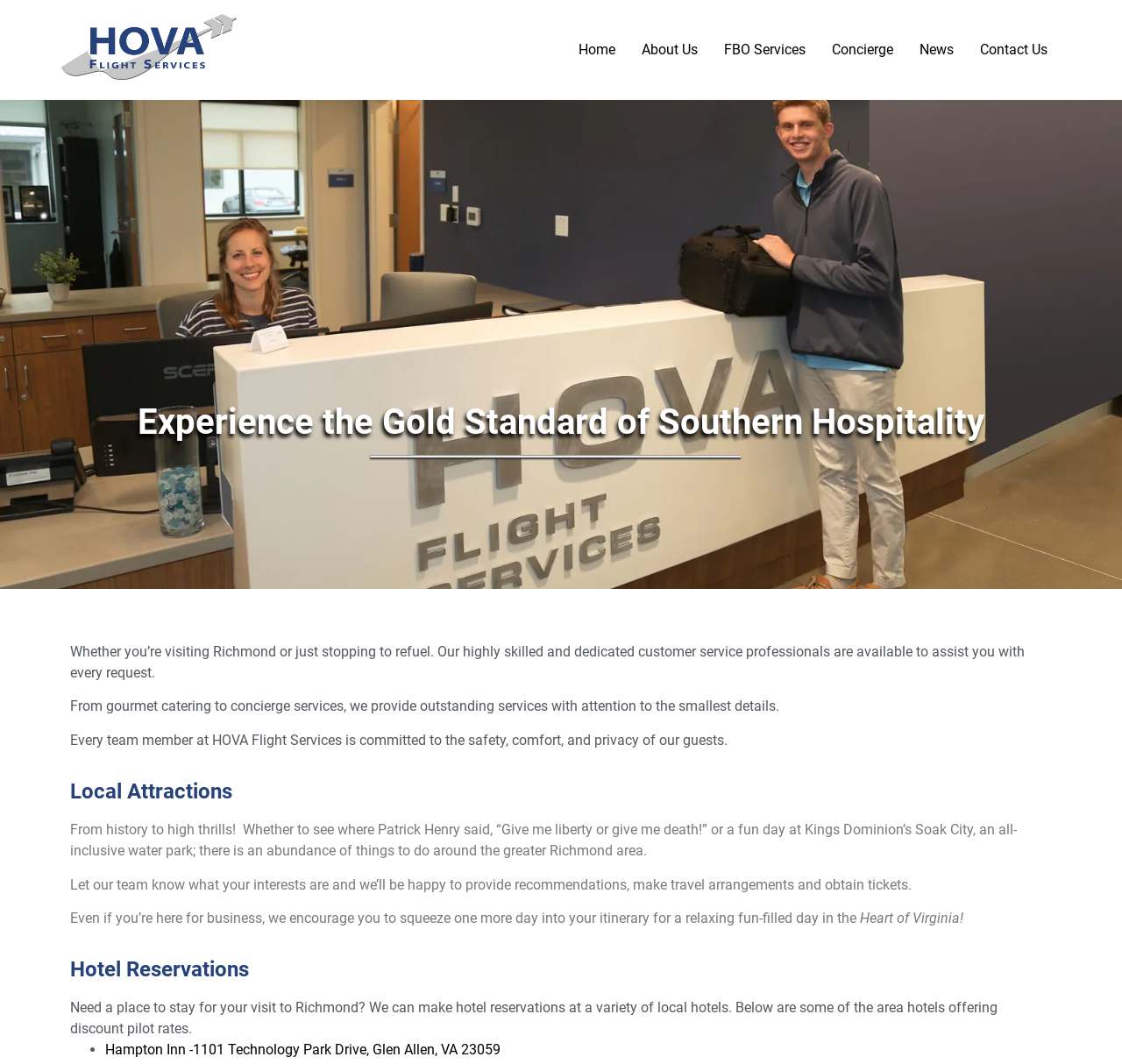Offer an in-depth caption of the entire webpage.

The webpage is about Concierge services offered by HOVA Flight Services. At the top left corner, there is a logo of HOVA flight services, which is an image linked to the homepage. Next to the logo, there is a navigation menu with links to different sections of the website, including Home, About Us, FBO Services, Concierge, News, and Contact Us.

Below the navigation menu, there is a header section with a heading that reads "Concierge". This is followed by a subheading that says "Experience the Gold Standard of Southern Hospitality". A horizontal separator line divides the subheading from the rest of the content.

The main content of the webpage is divided into sections. The first section describes the concierge services offered by HOVA Flight Services, with three paragraphs of text explaining the services provided, including gourmet catering and attention to detail. 

Below this section, there is a heading that reads "Local Attractions", followed by two paragraphs of text describing the attractions in the Richmond area, including historical sites and amusement parks. The text also mentions that the concierge team can provide recommendations and make travel arrangements.

The next section is headed "Hotel Reservations", with a paragraph of text explaining that the concierge team can make hotel reservations at local hotels offering discount pilot rates. Below this, there is a list of hotels, with the first item being the Hampton Inn, which is linked to its webpage.

Overall, the webpage provides an overview of the concierge services offered by HOVA Flight Services, highlighting their attention to detail and ability to assist with various requests, including local attractions and hotel reservations.